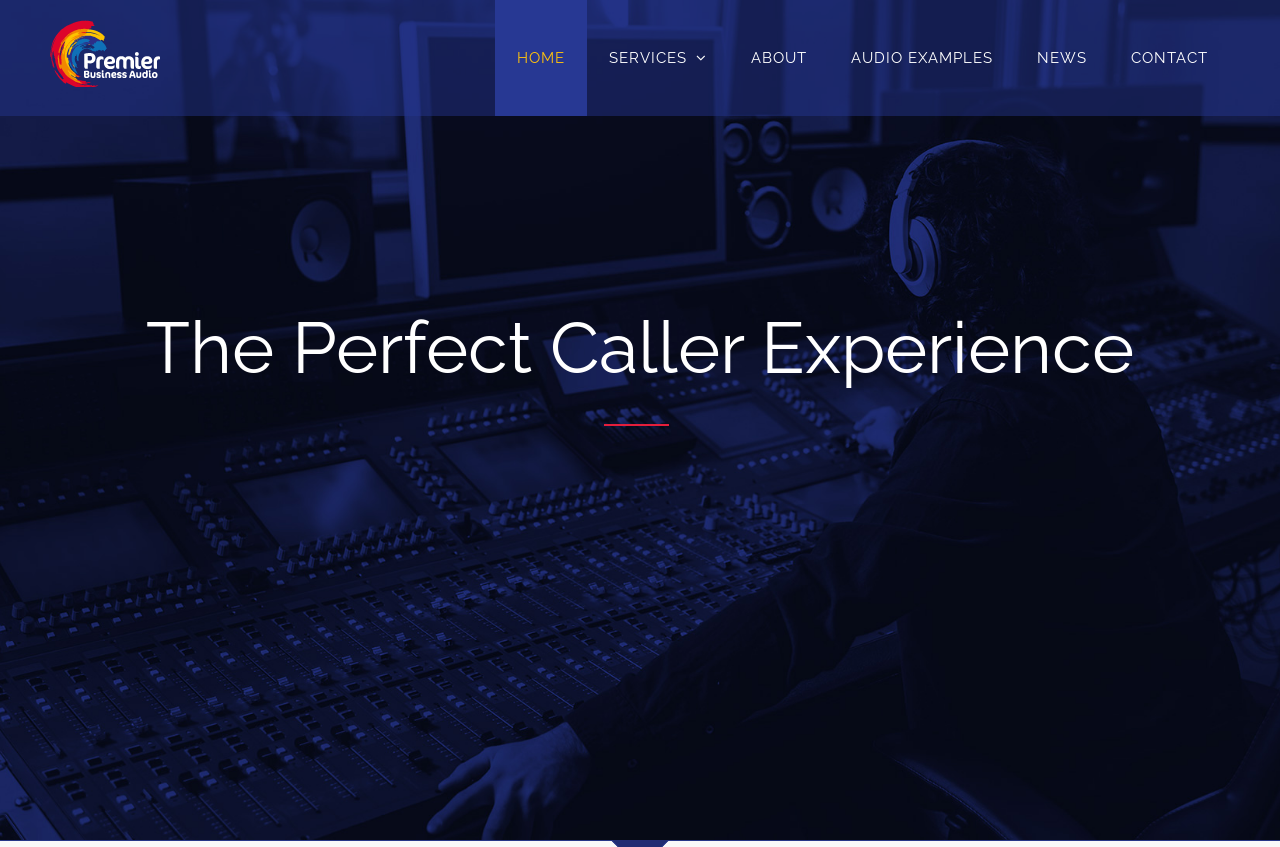Use a single word or phrase to respond to the question:
How many main menu items are there?

6